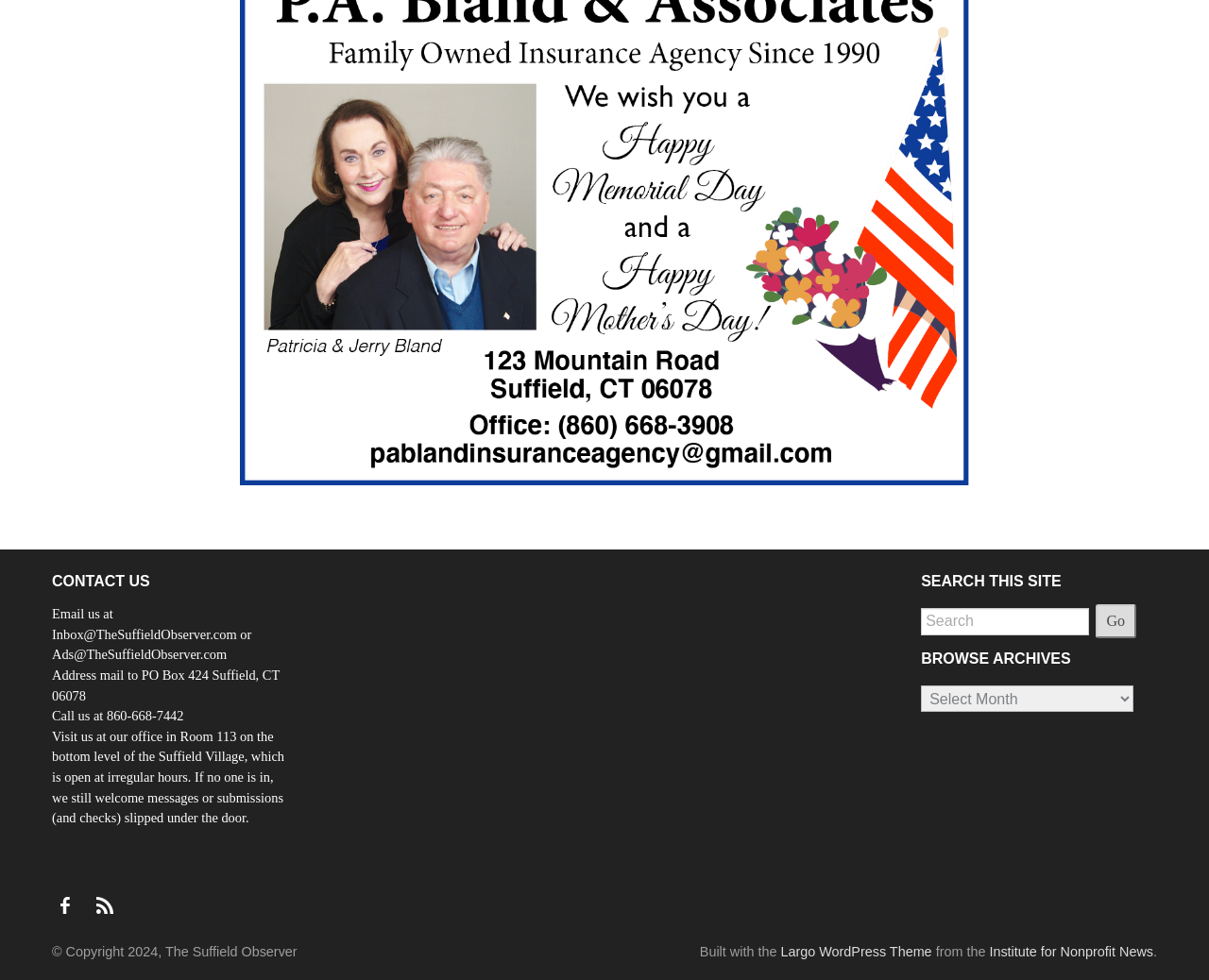What is the office location of the Suffield Observer?
Based on the content of the image, thoroughly explain and answer the question.

I read the contact information section on the webpage and found the office location of the Suffield Observer, which is Room 113 on the bottom level of the Suffield Village.